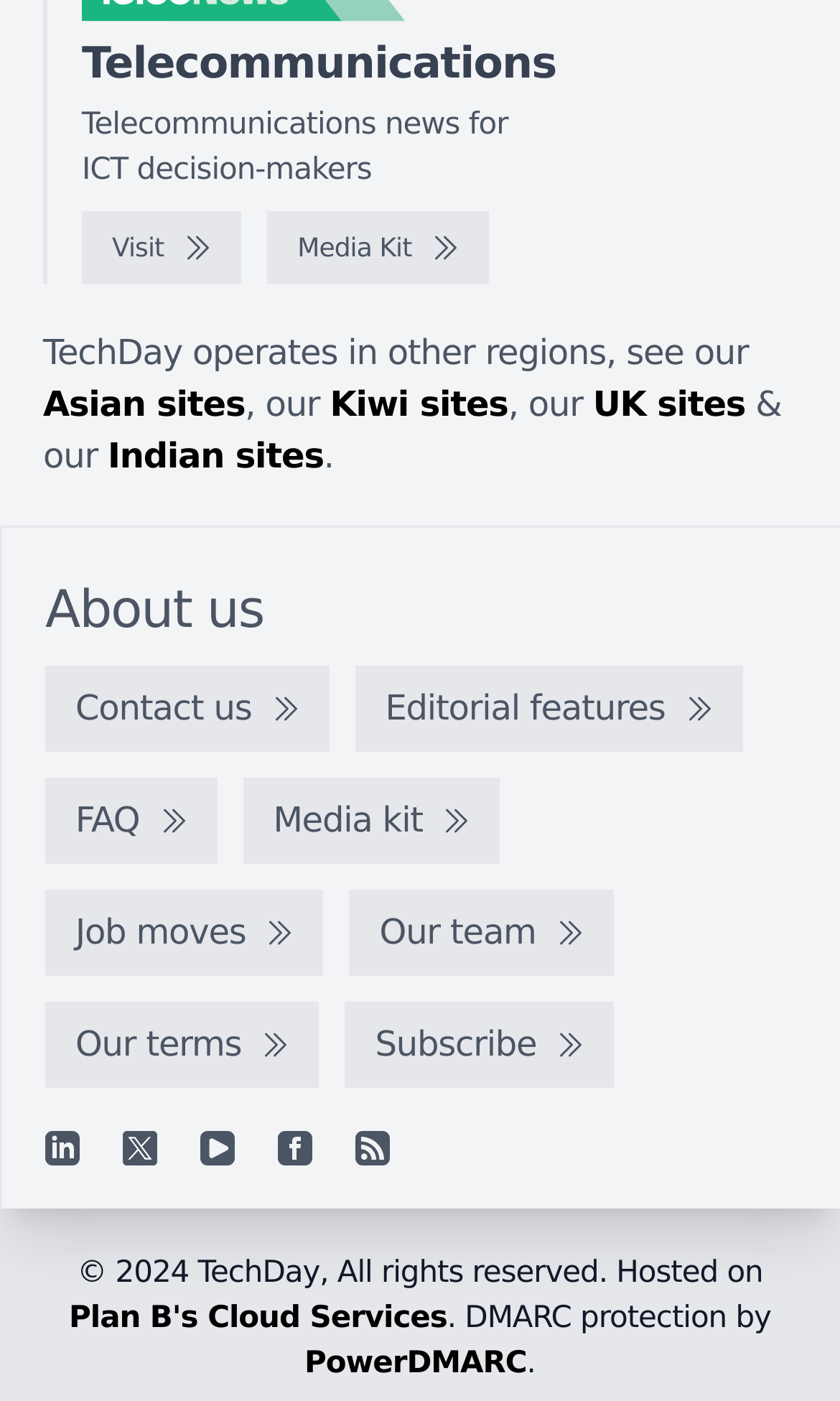Who is the hosting provider of this website?
Based on the image content, provide your answer in one word or a short phrase.

Plan B's Cloud Services